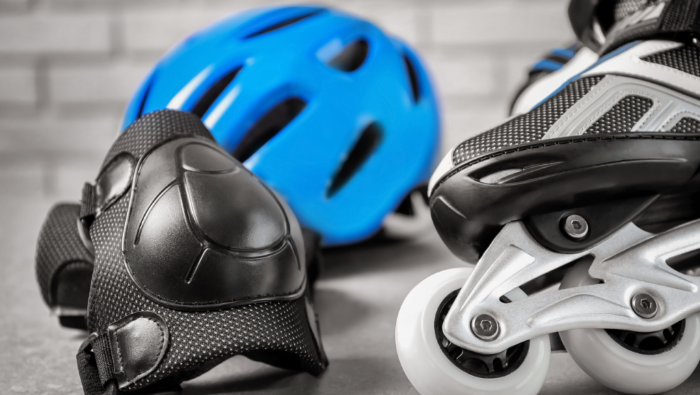What color is the helmet in the background?
Could you answer the question with a detailed and thorough explanation?

The caption describes the helmet in the background as vibrant blue, which suggests that it is a bright and noticeable color that stands out in the image.